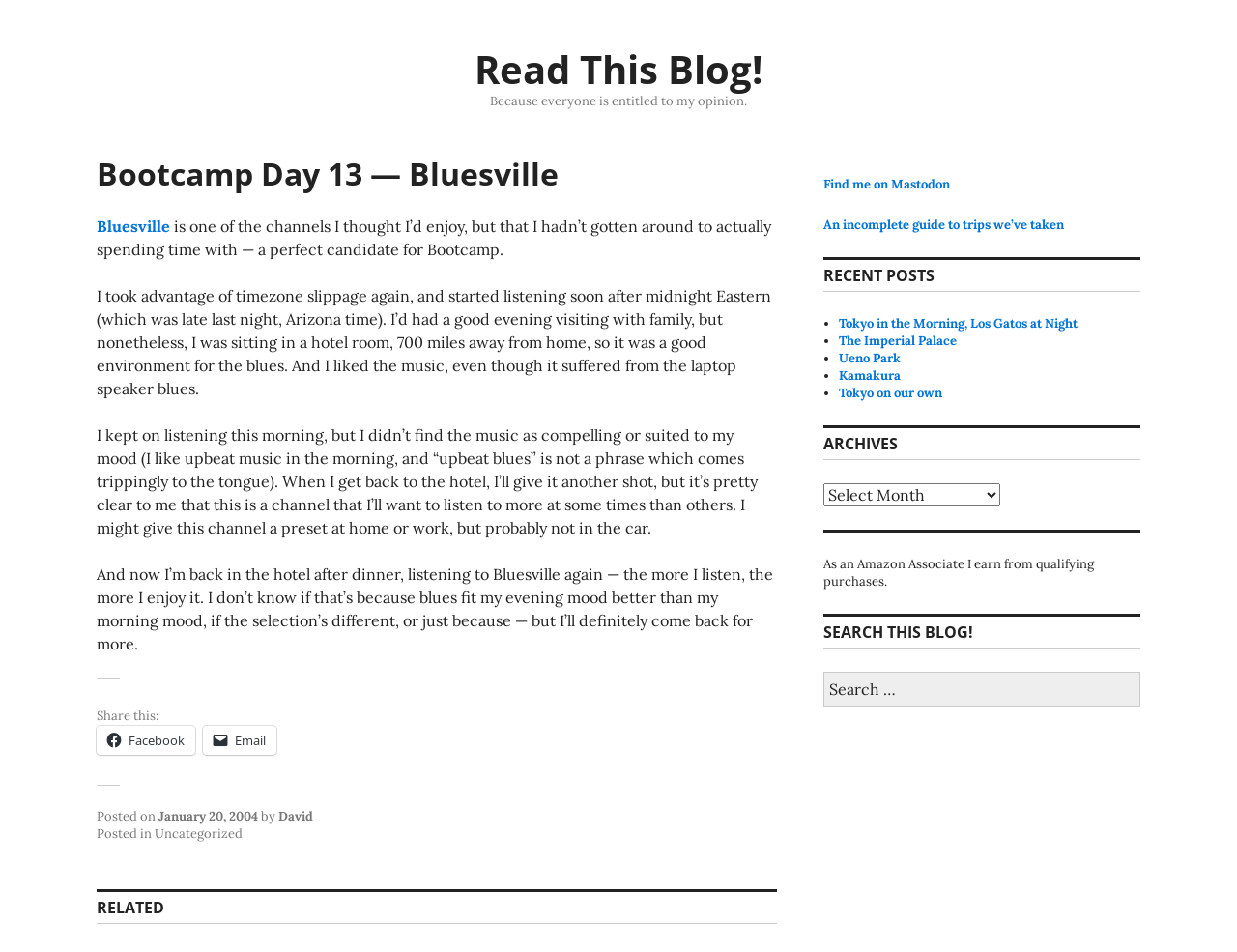Answer the following in one word or a short phrase: 
How many recent posts are listed?

5